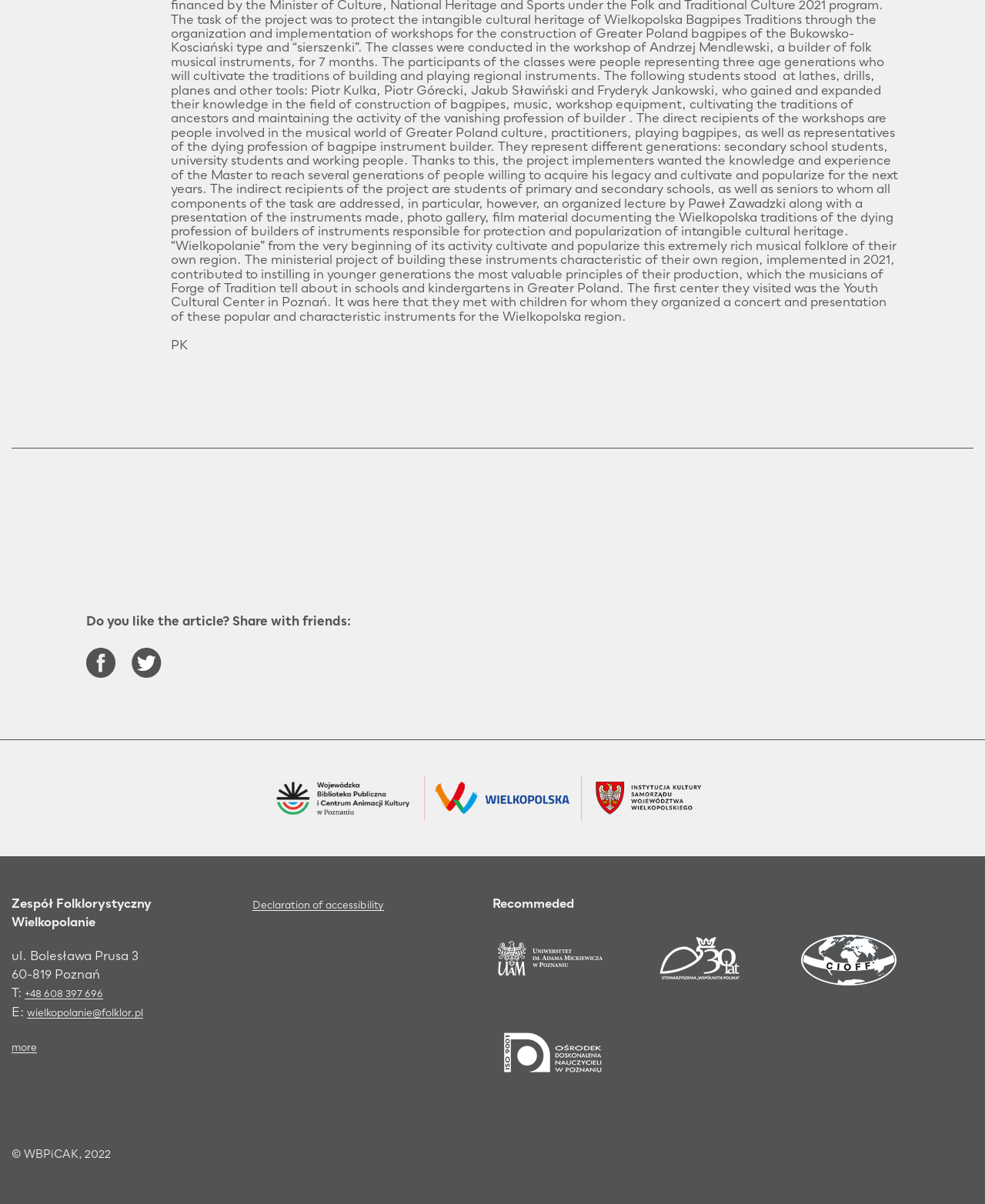Observe the image and answer the following question in detail: What is the topic of the article?

Based on the StaticText element with ID 317, the article is about the project to protect the intangible cultural heritage of Wielkopolska Bagpipes Traditions through workshops and lectures.